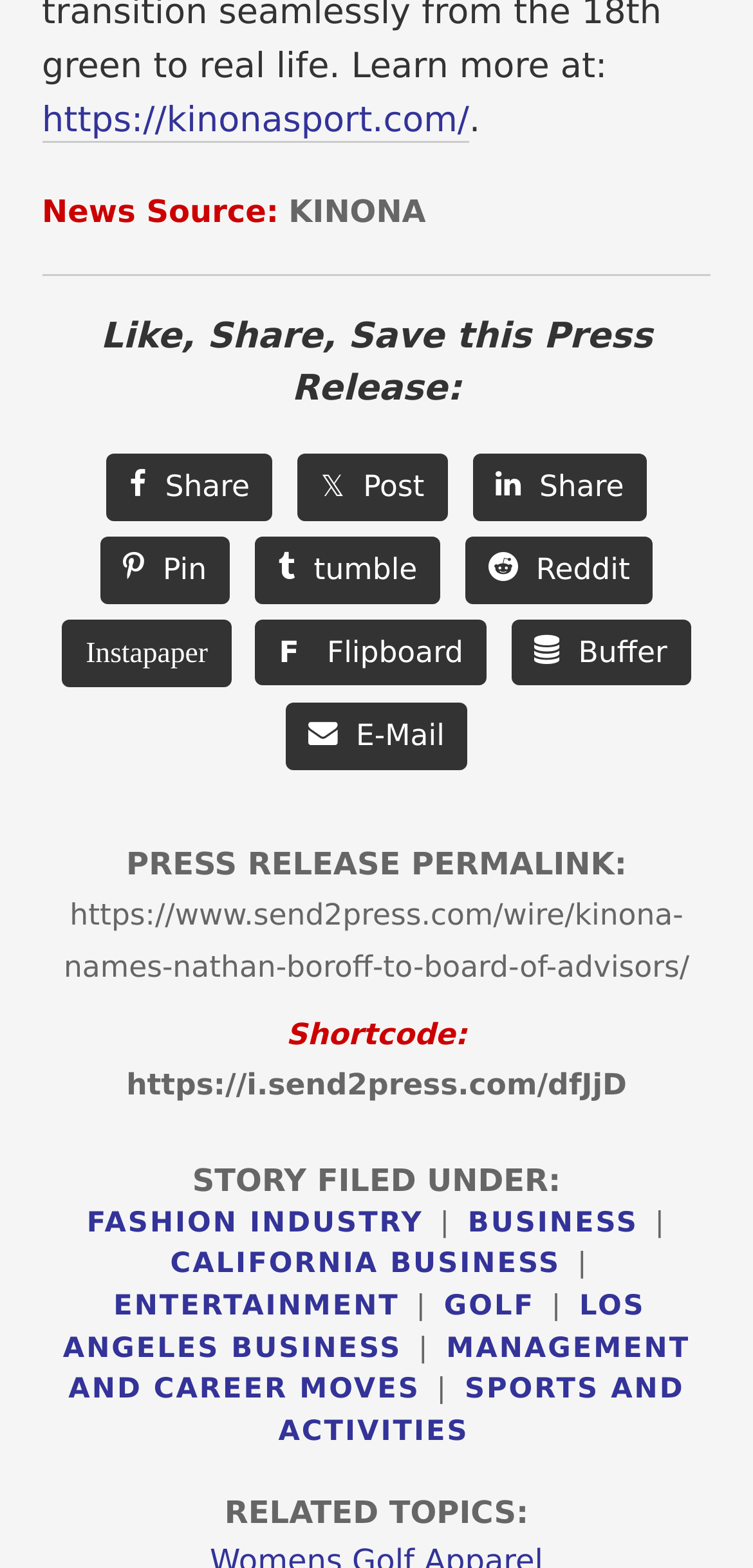Please look at the image and answer the question with a detailed explanation: What is the topic related to the press release?

One of the related topics to the press release is 'MANAGEMENT AND CAREER MOVES', which is listed below the 'RELATED TOPICS:' label.